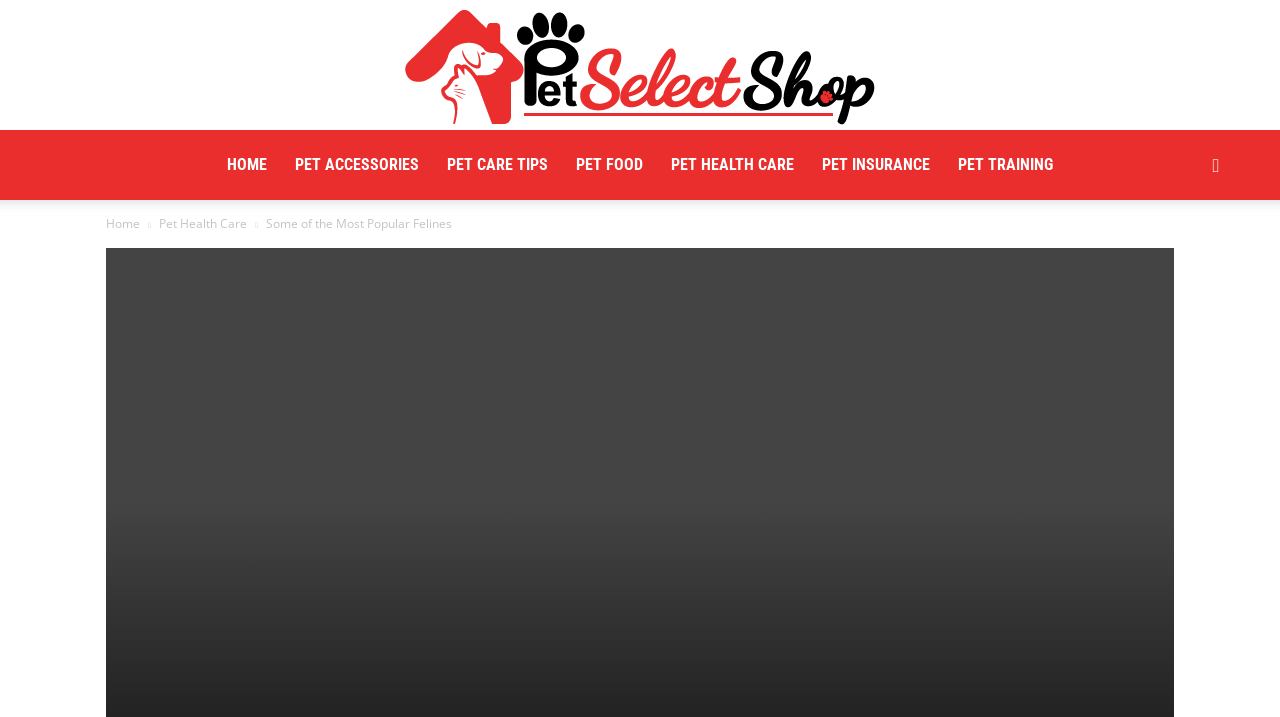How many columns are there in the navigation menu?
Give a thorough and detailed response to the question.

I looked at the navigation menu and found that all the links are aligned vertically, indicating that there is only one column.